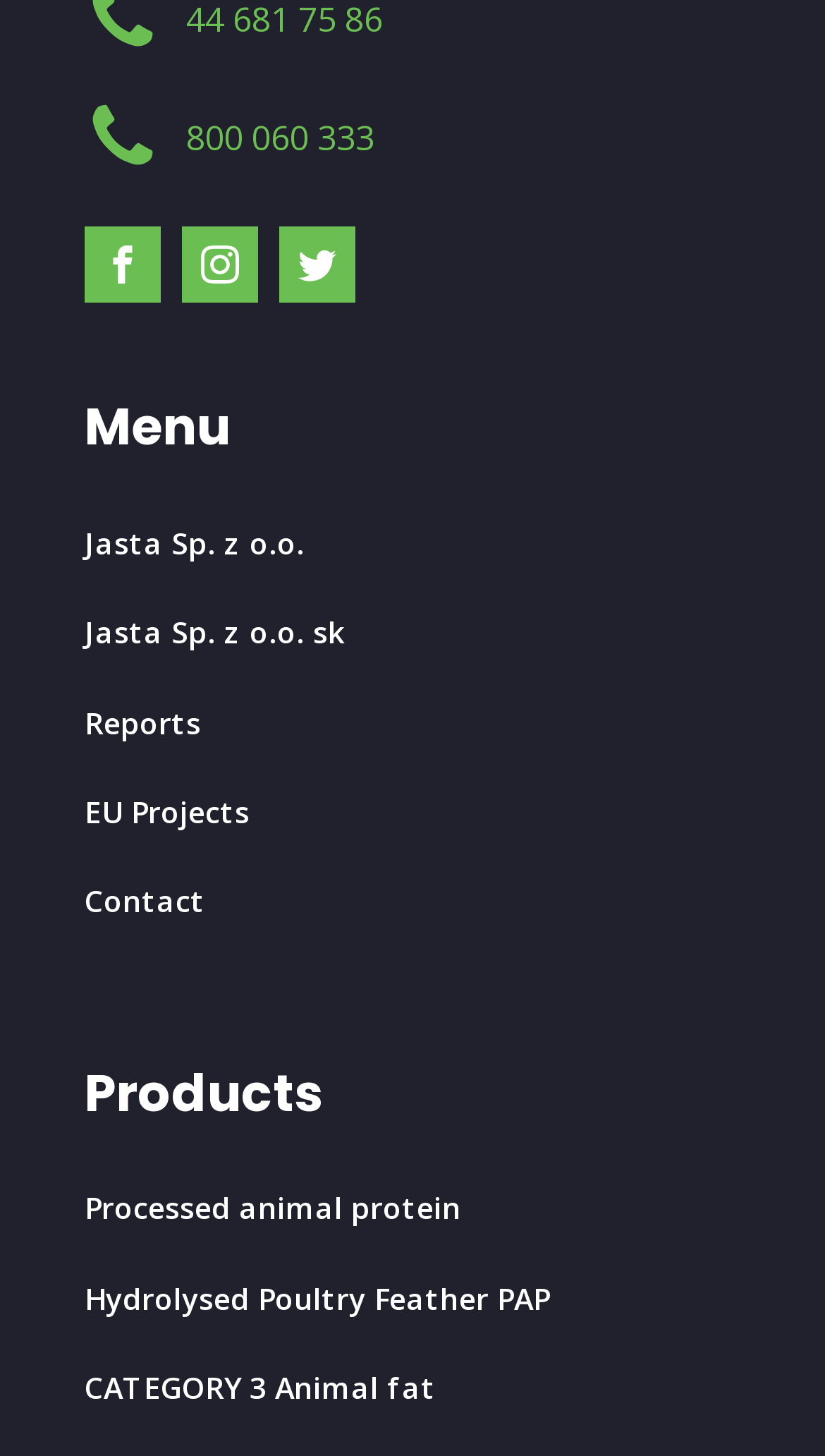Give a one-word or short phrase answer to this question: 
How many headings are there on the webpage?

2